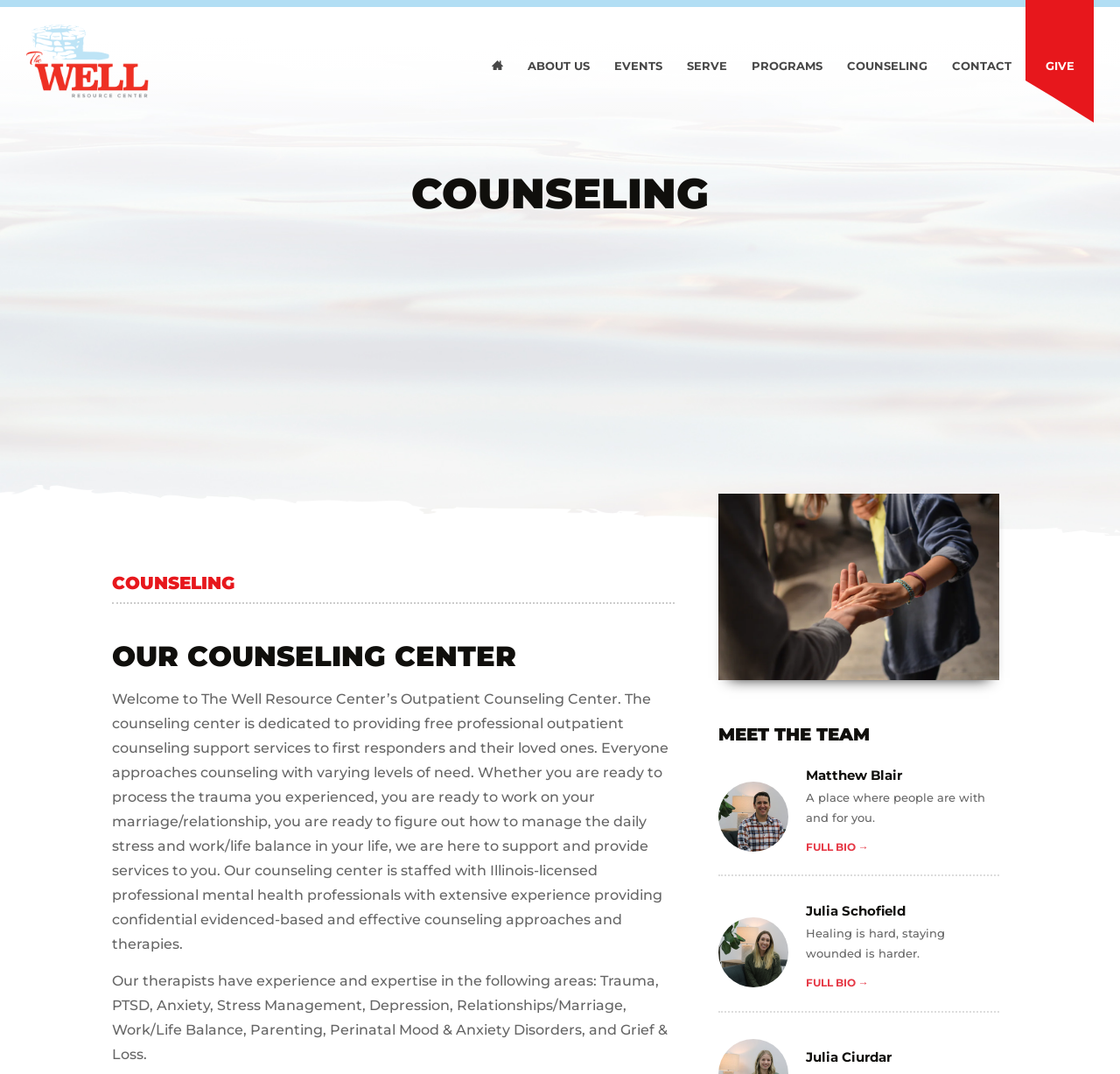Determine the bounding box coordinates for the UI element described. Format the coordinates as (top-left x, top-left y, bottom-right x, bottom-right y) and ensure all values are between 0 and 1. Element description: Counseling

[0.747, 0.048, 0.838, 0.075]